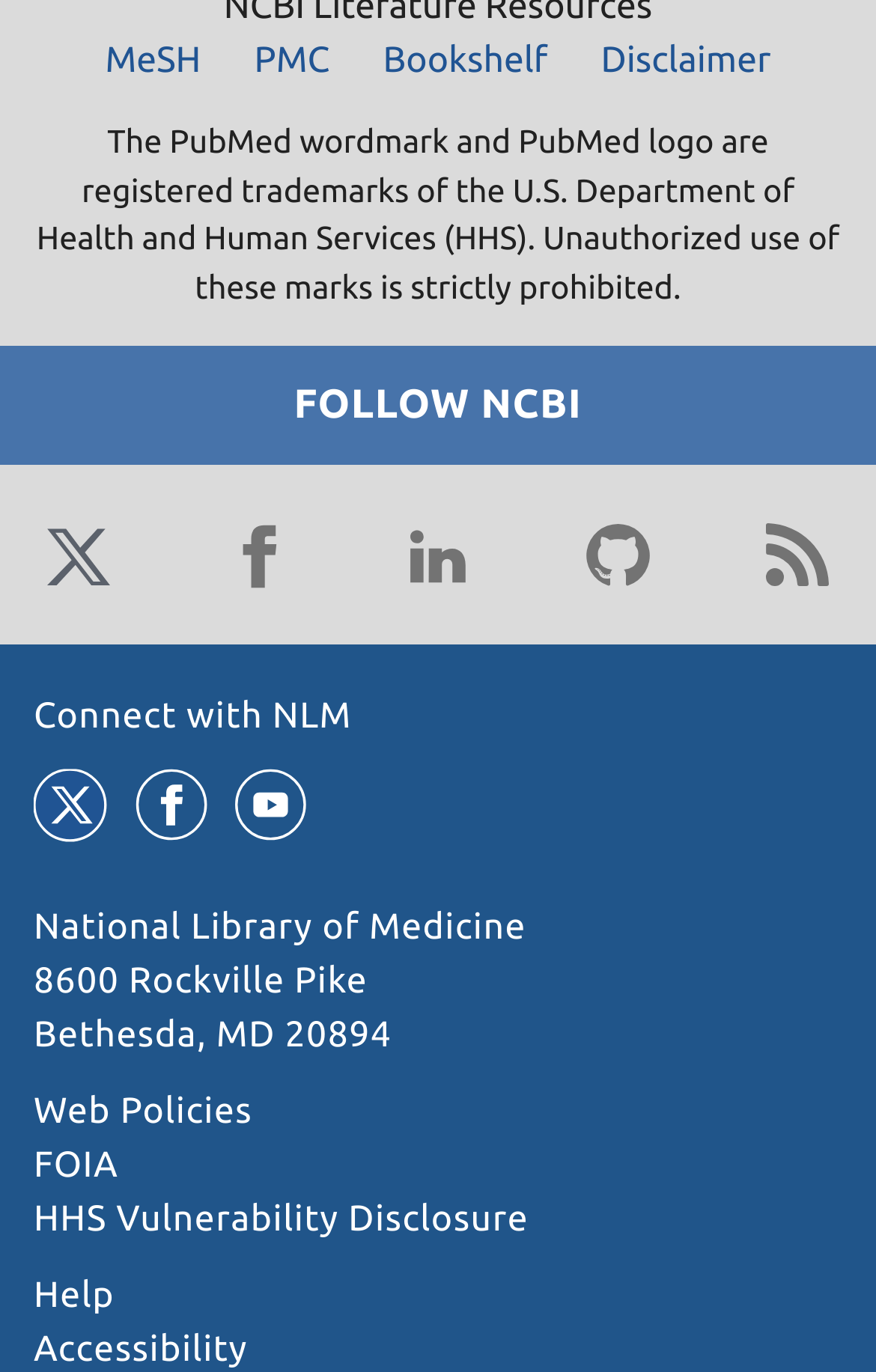Please determine the bounding box coordinates of the section I need to click to accomplish this instruction: "Get help".

[0.038, 0.93, 0.131, 0.96]